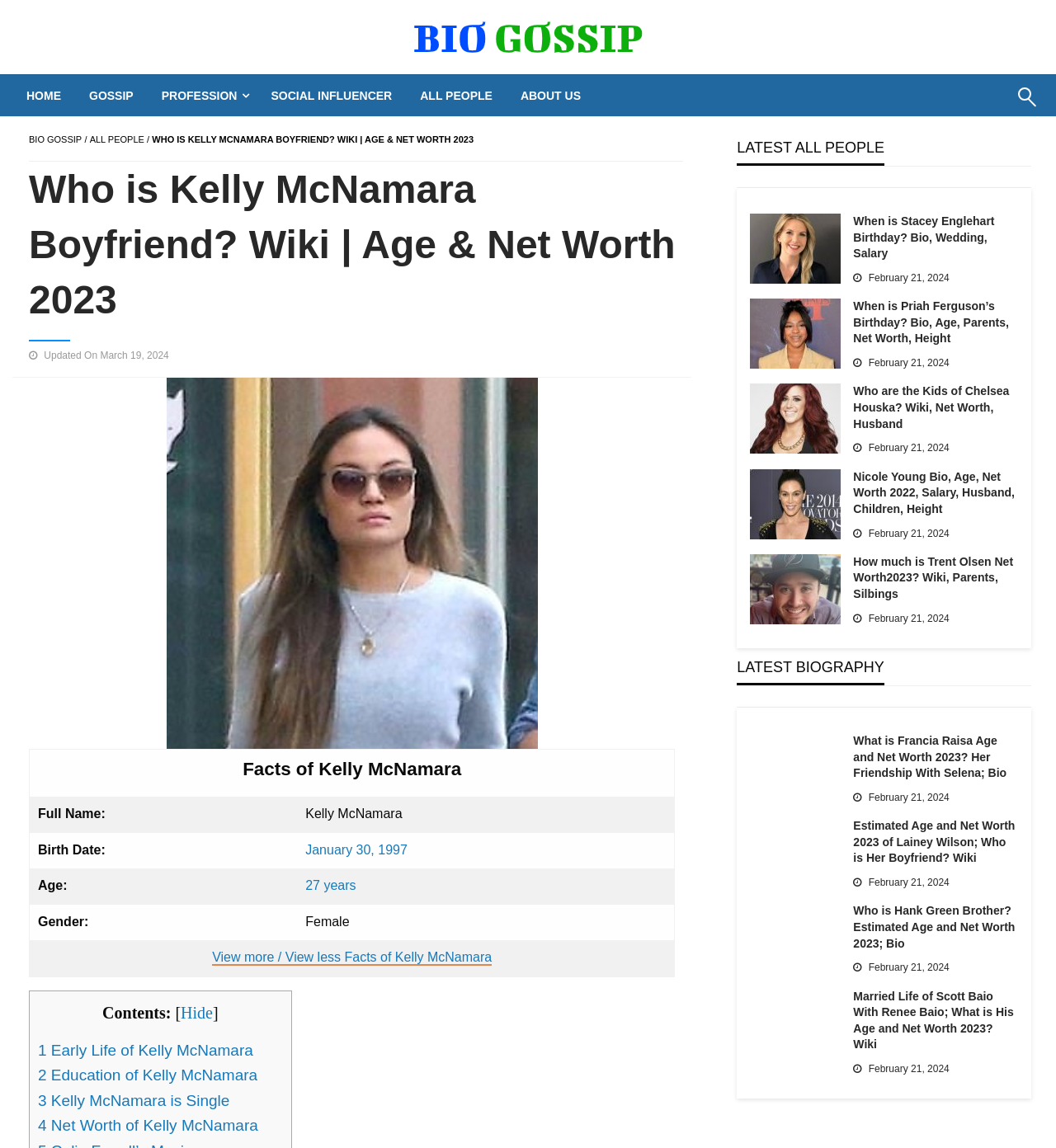Please provide a one-word or short phrase answer to the question:
How old is Kelly McNamara?

27 years